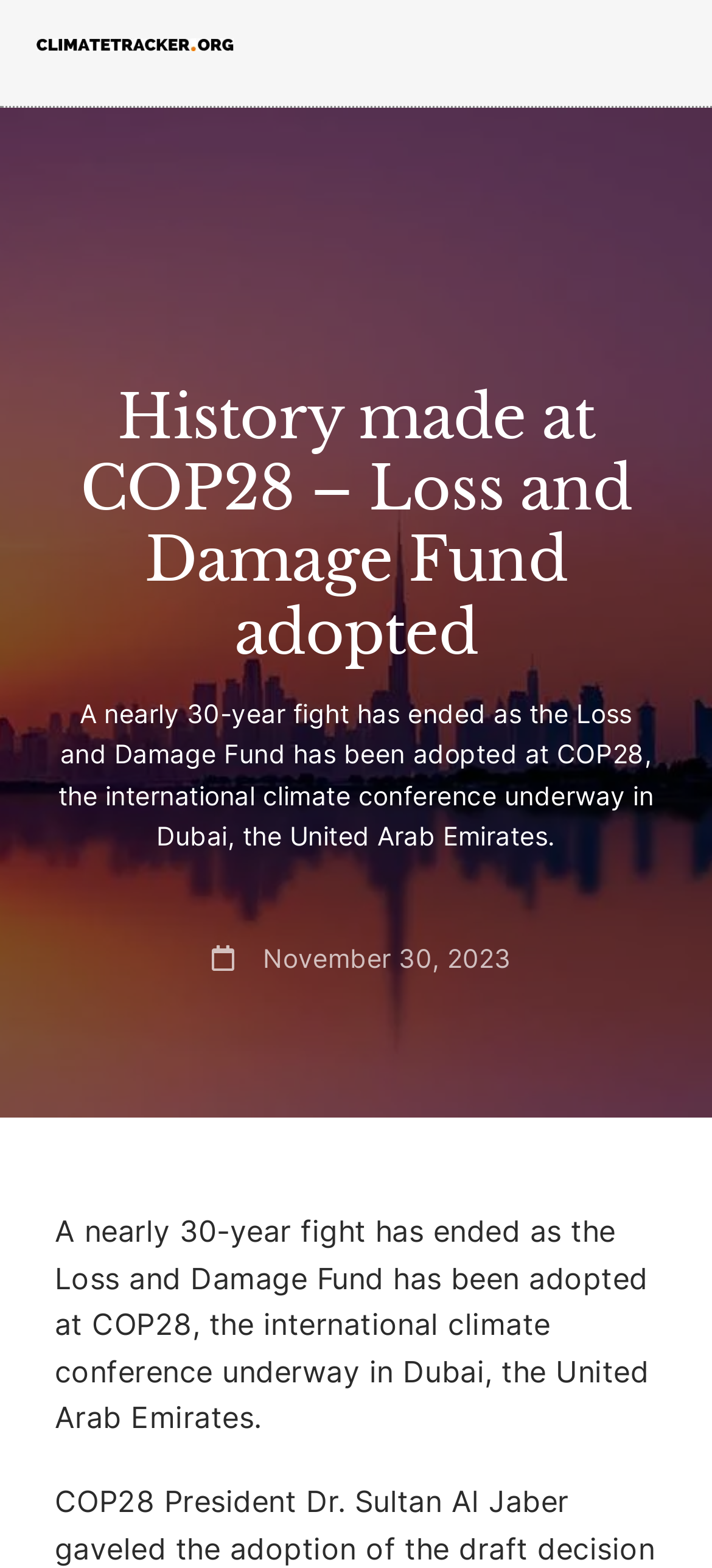When was the article published?
Look at the image and answer the question with a single word or phrase.

November 30, 2023